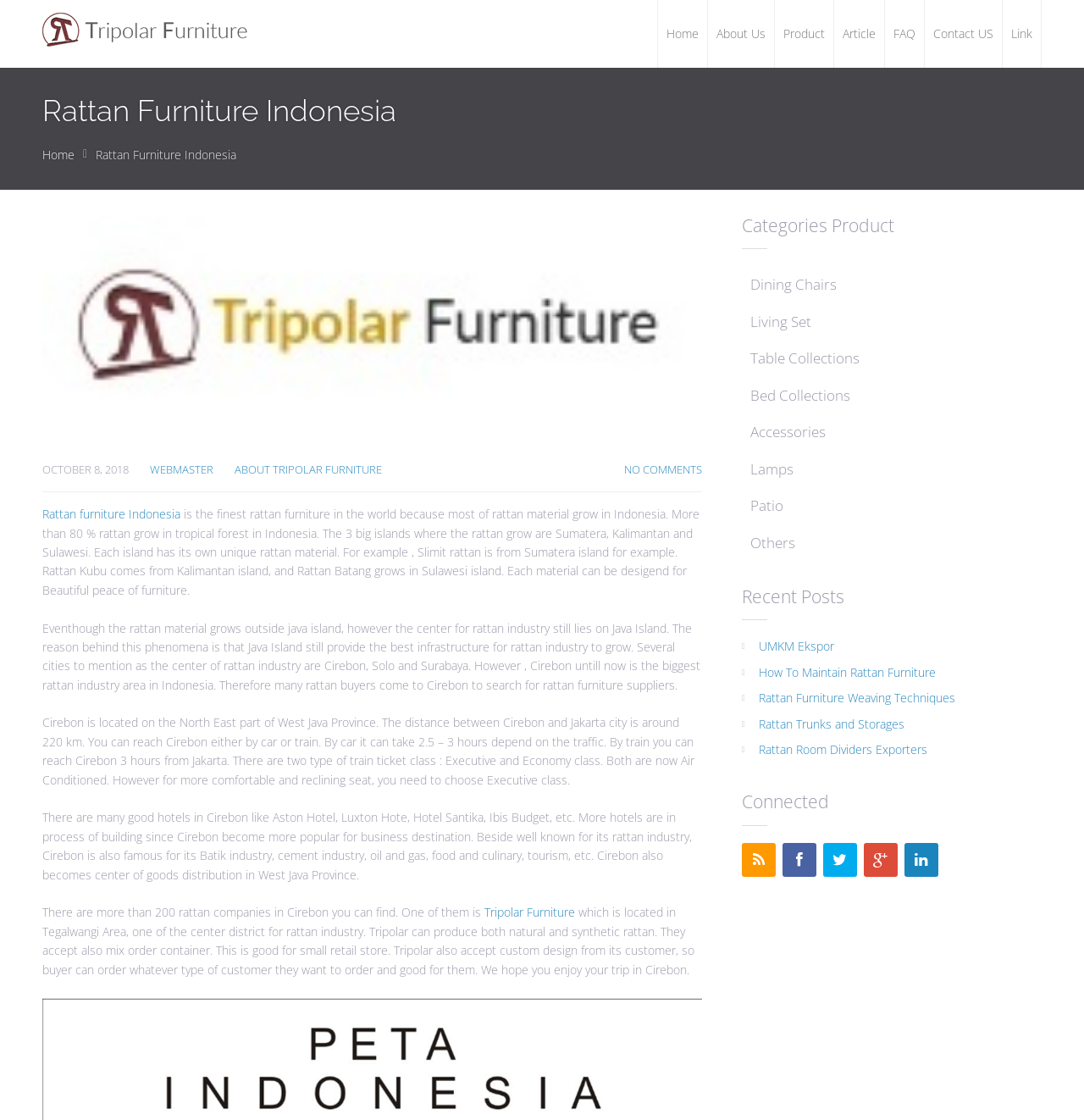Using the information in the image, give a comprehensive answer to the question: 
What is the name of the company mentioned in the webpage?

The webpage mentions that Tripolar Furniture is a company located in Tegalwangi Area, one of the center districts for rattan industry. They can produce both natural and synthetic rattan and accept custom design from customers.